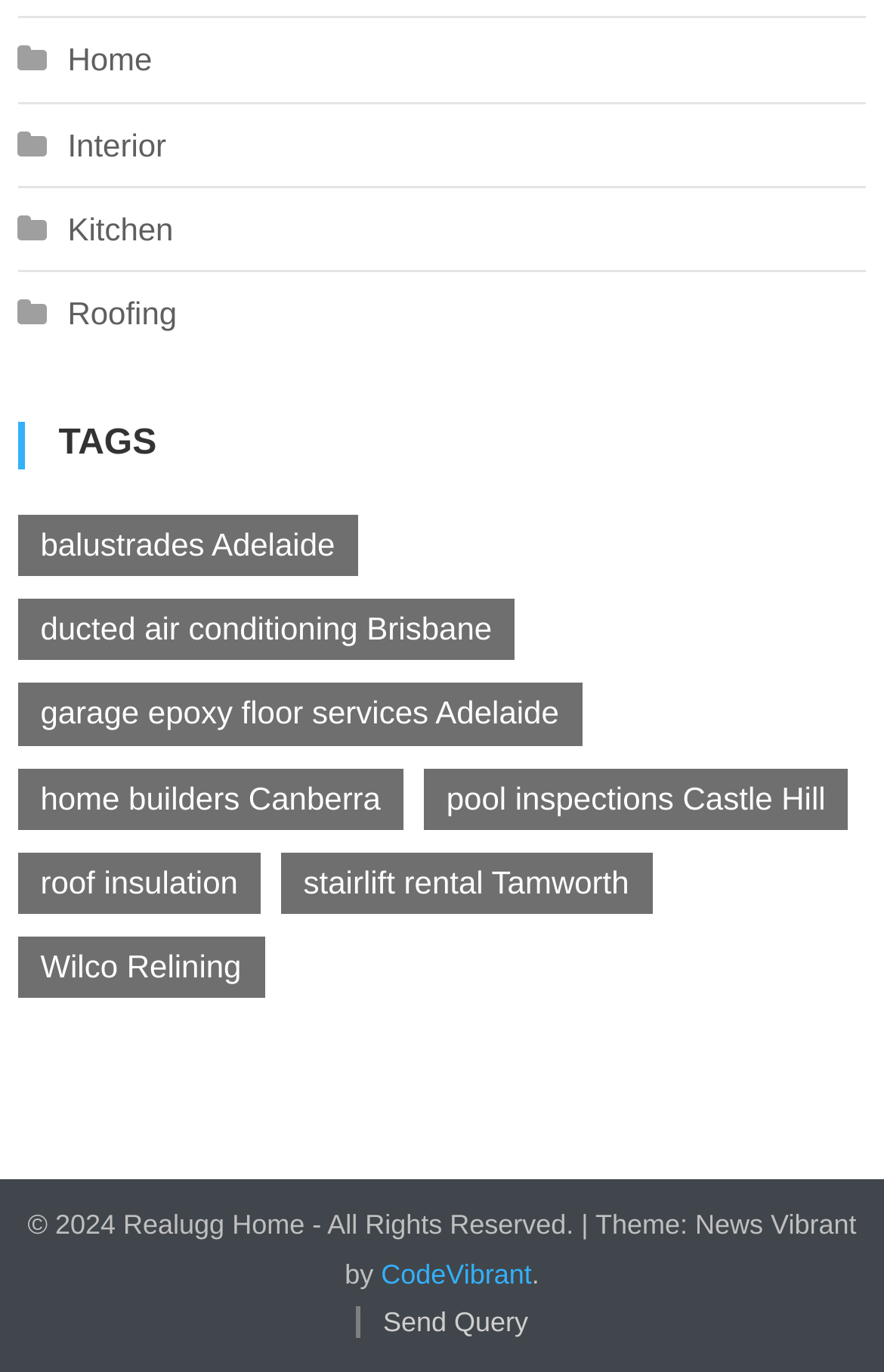How many links are there in the navigation menu?
Utilize the information in the image to give a detailed answer to the question.

I counted the number of links in the navigation menu, which are 'Home', 'Interior', 'Kitchen', and 'Roofing', and found that there are 4 links.